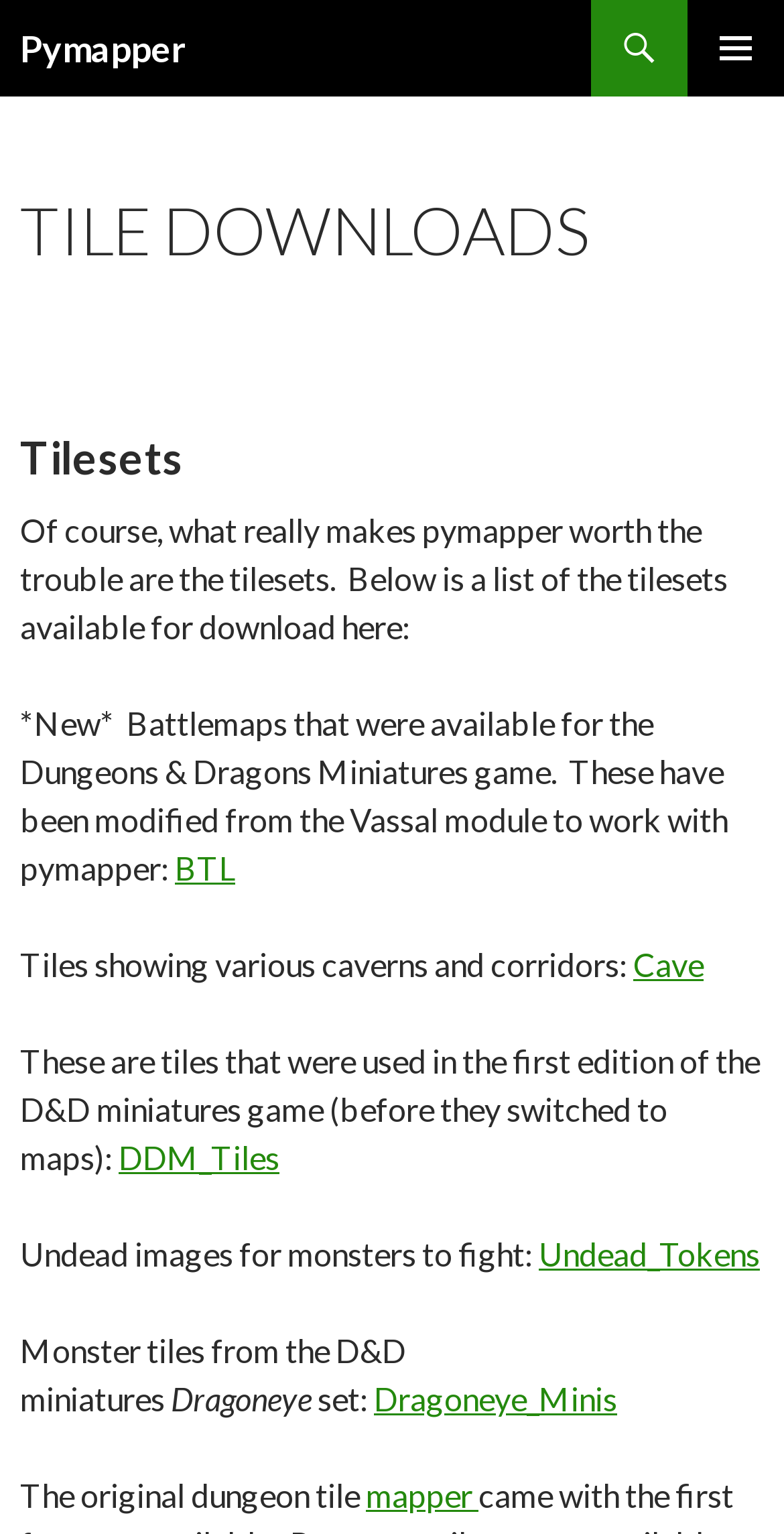Answer the question in one word or a short phrase:
How many tilesets are available for download?

At least 7